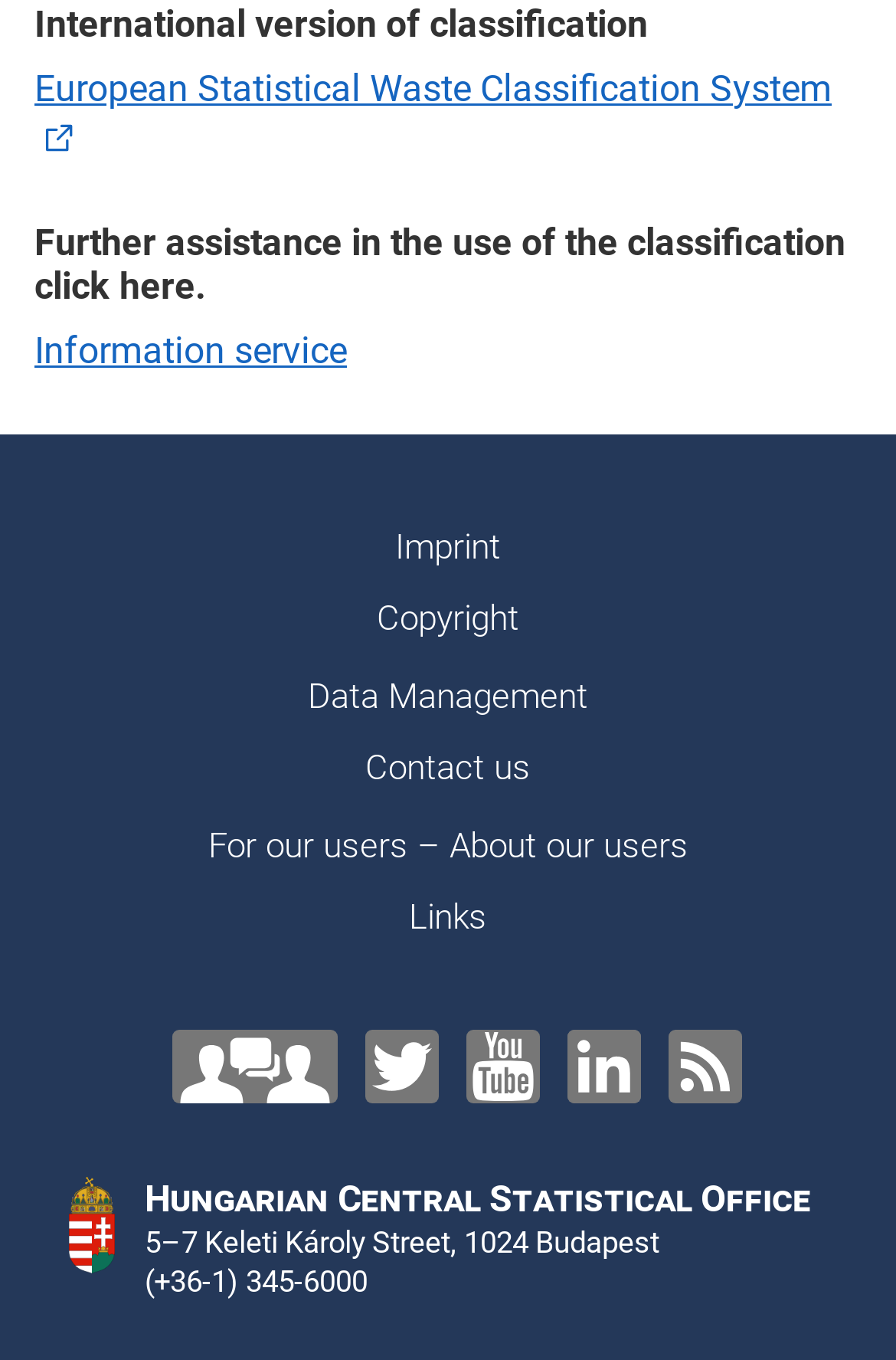Determine the bounding box coordinates of the region I should click to achieve the following instruction: "Click on European Statistical Waste Classification System". Ensure the bounding box coordinates are four float numbers between 0 and 1, i.e., [left, top, right, bottom].

[0.038, 0.049, 0.928, 0.118]